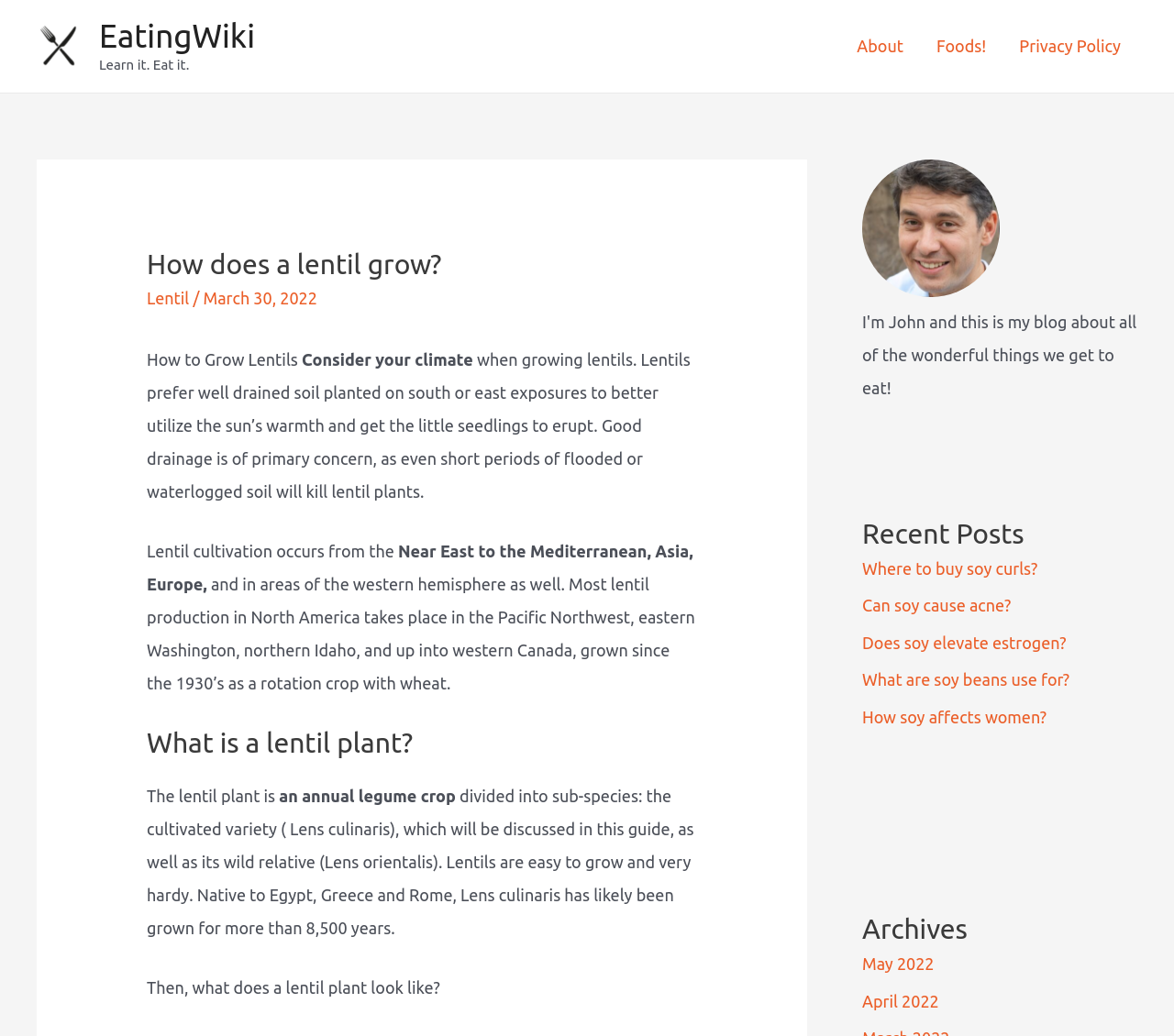Use a single word or phrase to answer the question:
Where is most lentil production in North America?

Pacific Northwest